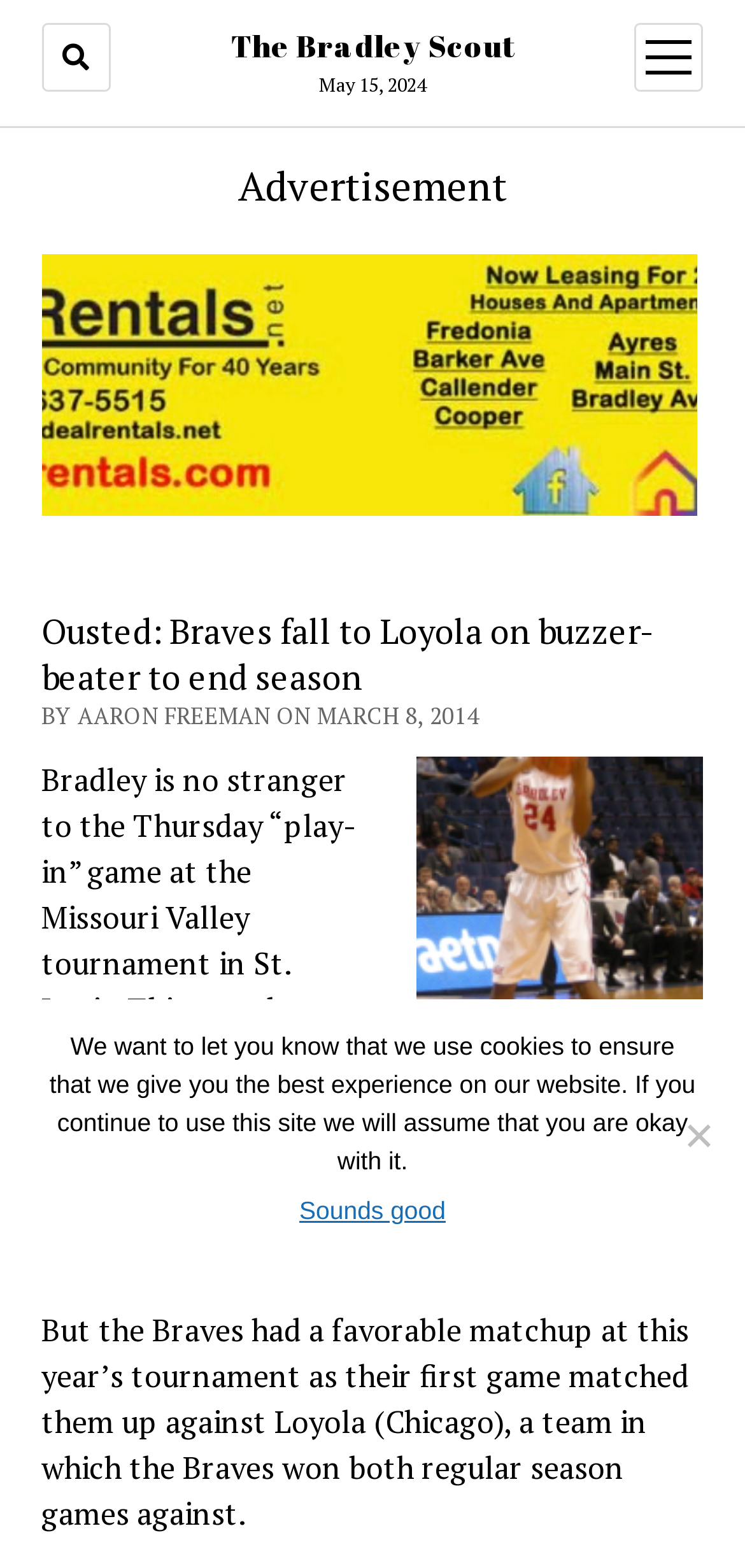Observe the image and answer the following question in detail: What is the name of the team that Bradley played against?

I found the name of the team by reading the text 'But the Braves had a favorable matchup at this year’s tournament as their first game matched them up against Loyola (Chicago), a team in which the Braves won both regular season games against.' which is located in the article body.